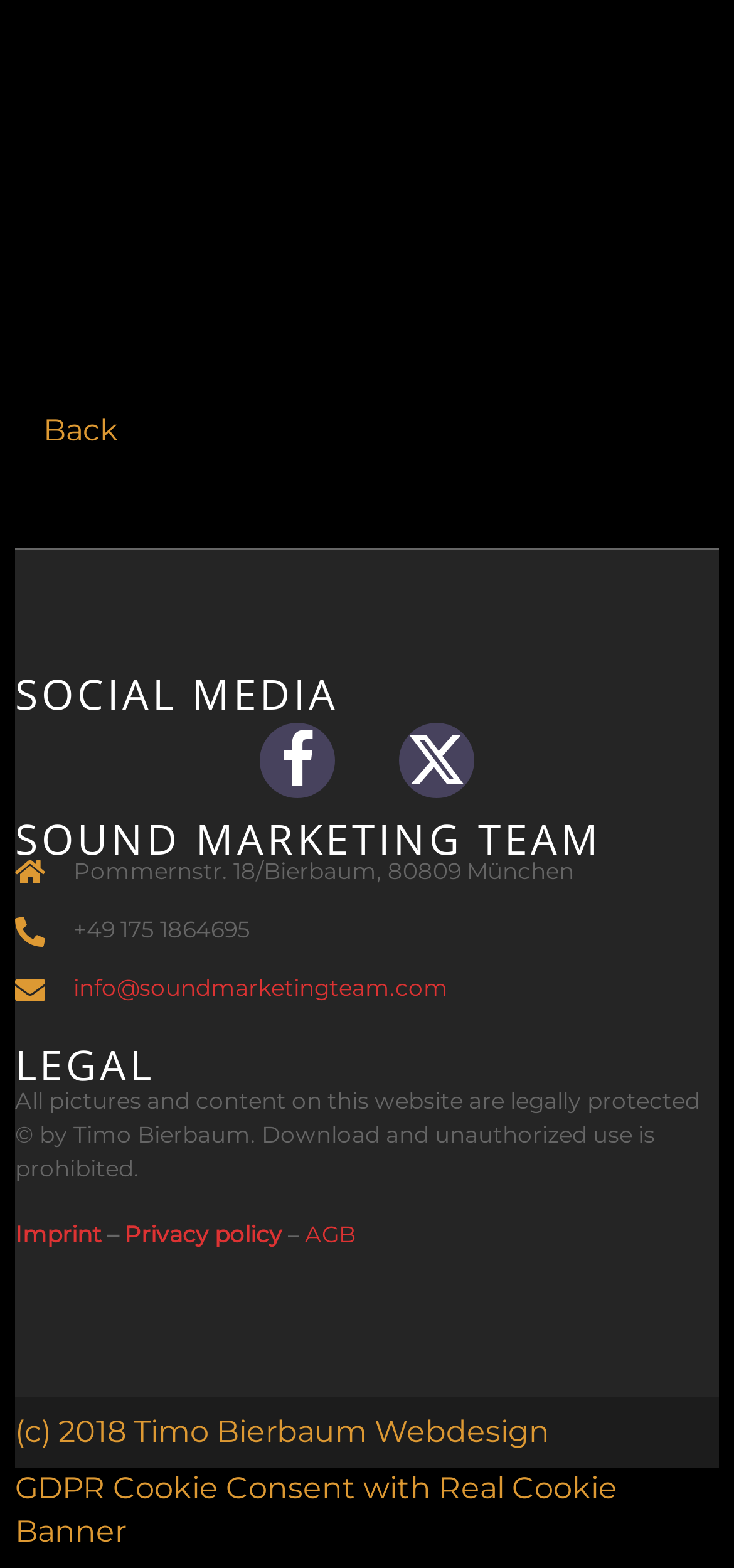Specify the bounding box coordinates of the element's region that should be clicked to achieve the following instruction: "Send an email to info@soundmarketingteam.com". The bounding box coordinates consist of four float numbers between 0 and 1, in the format [left, top, right, bottom].

[0.1, 0.621, 0.61, 0.639]